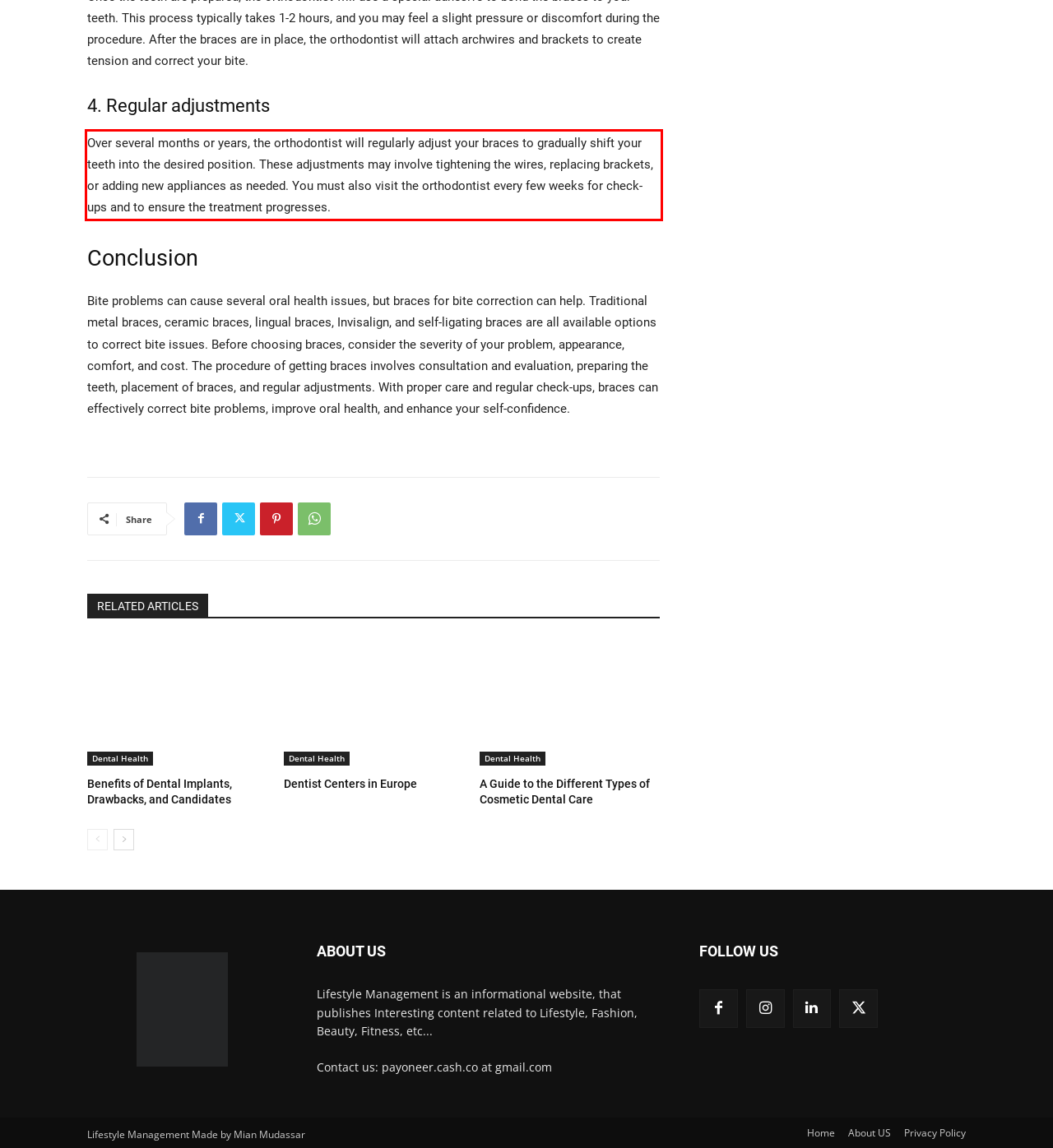The screenshot provided shows a webpage with a red bounding box. Apply OCR to the text within this red bounding box and provide the extracted content.

Over several months or years, the orthodontist will regularly adjust your braces to gradually shift your teeth into the desired position. These adjustments may involve tightening the wires, replacing brackets, or adding new appliances as needed. You must also visit the orthodontist every few weeks for check-ups and to ensure the treatment progresses.